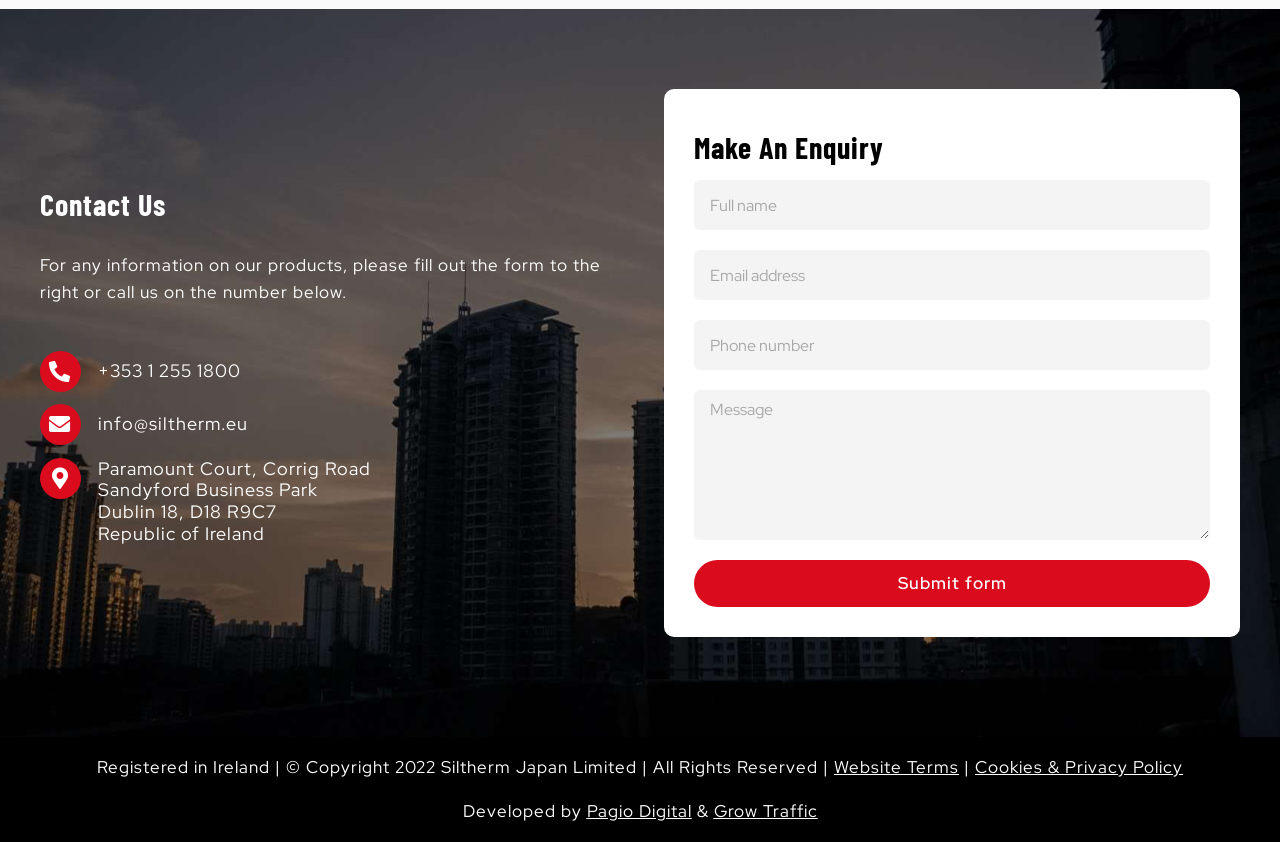Determine the bounding box coordinates of the section to be clicked to follow the instruction: "Call the phone number". The coordinates should be given as four float numbers between 0 and 1, formatted as [left, top, right, bottom].

[0.076, 0.426, 0.188, 0.454]